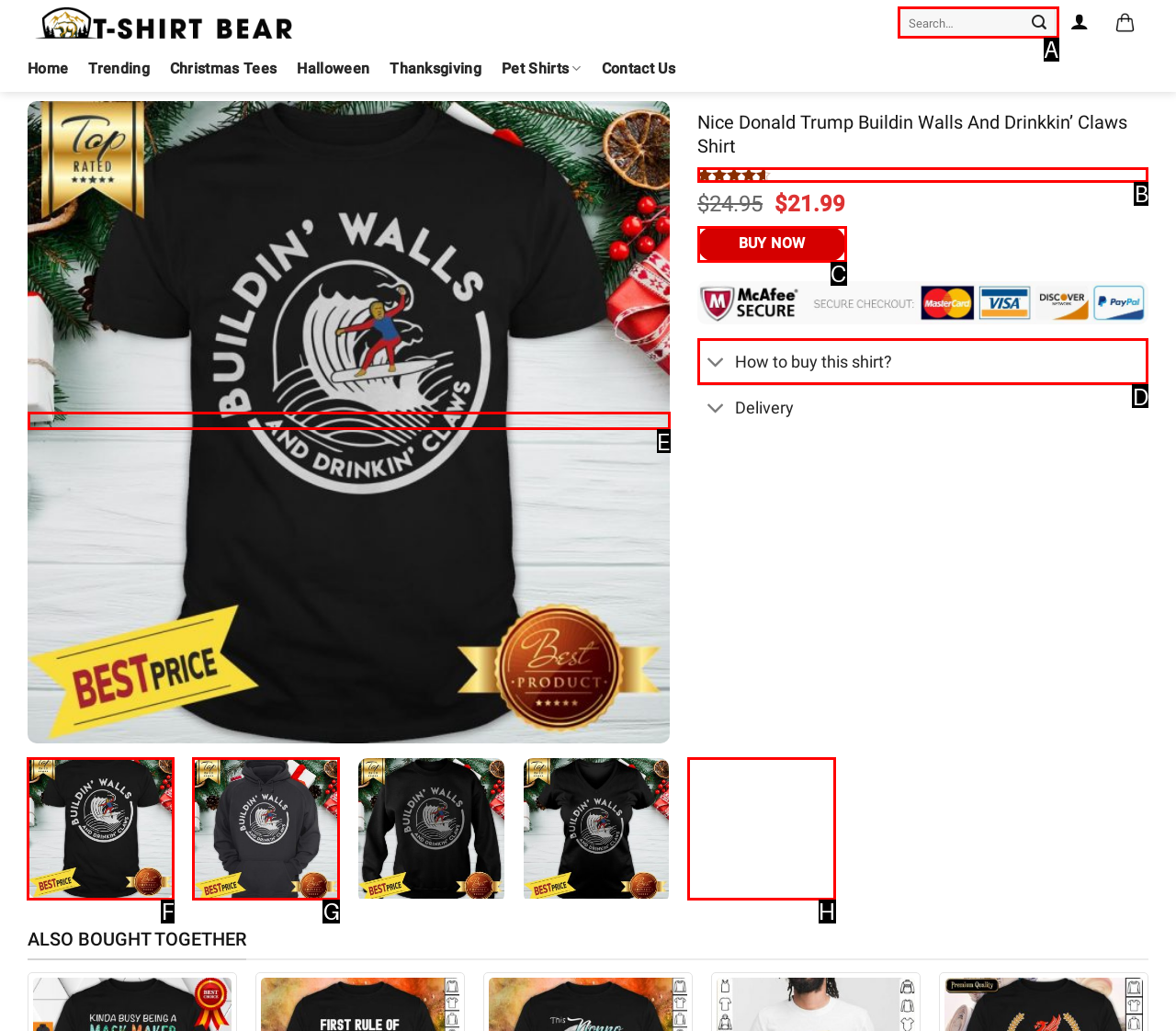Determine which option you need to click to execute the following task: Search for a product. Provide your answer as a single letter.

A